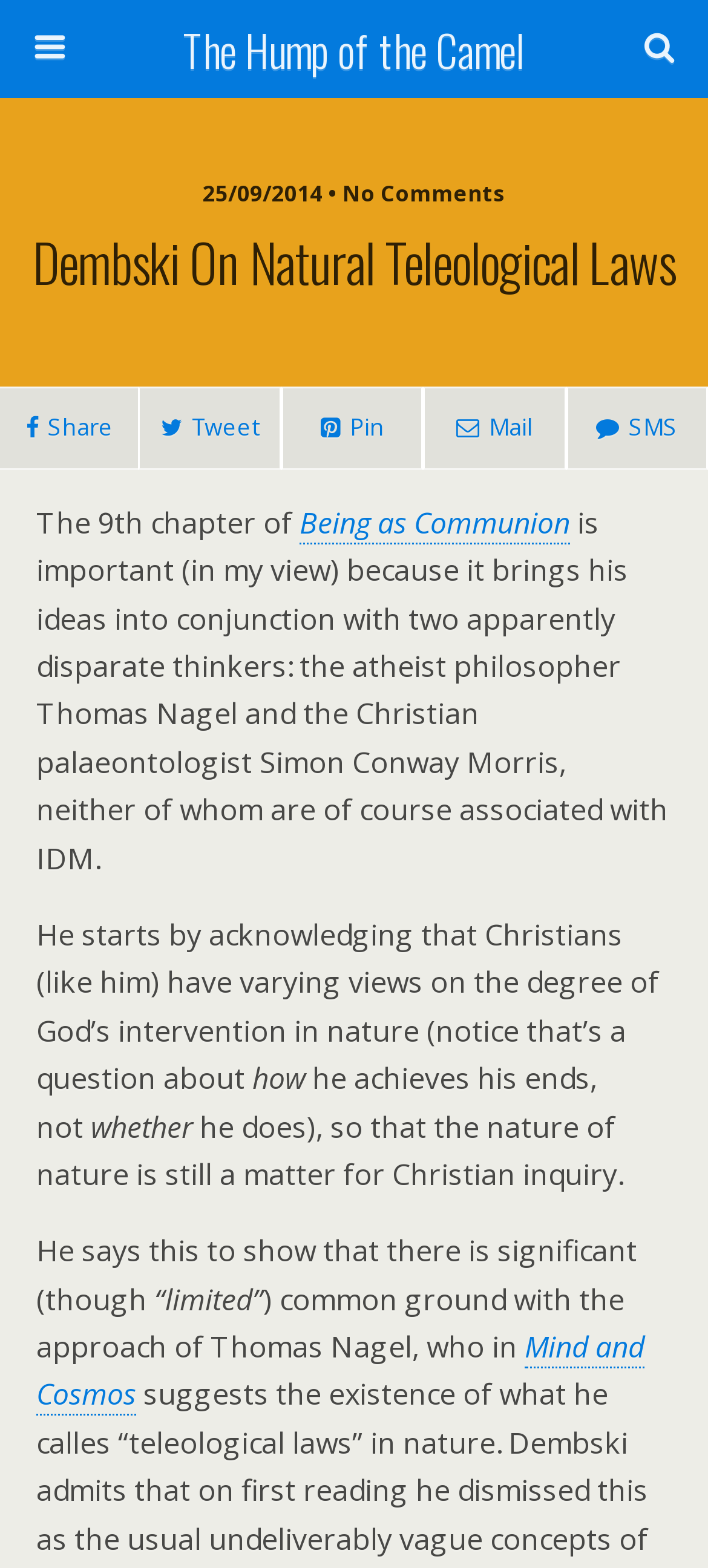Respond to the question below with a single word or phrase: What is the name of the Christian palaeontologist mentioned in the post?

Simon Conway Morris